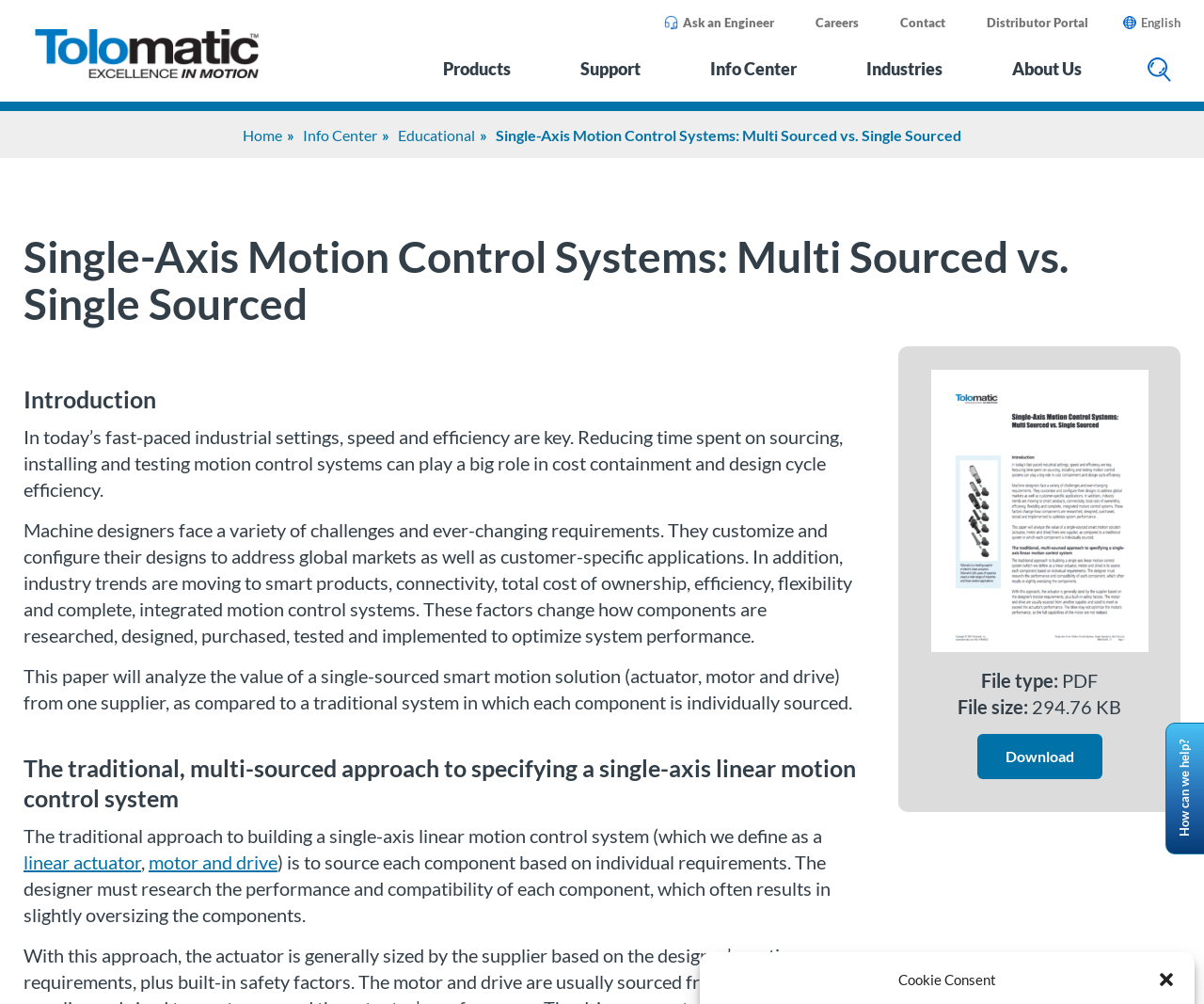Answer the question in one word or a short phrase:
What is the file type of the downloadable resource?

PDF